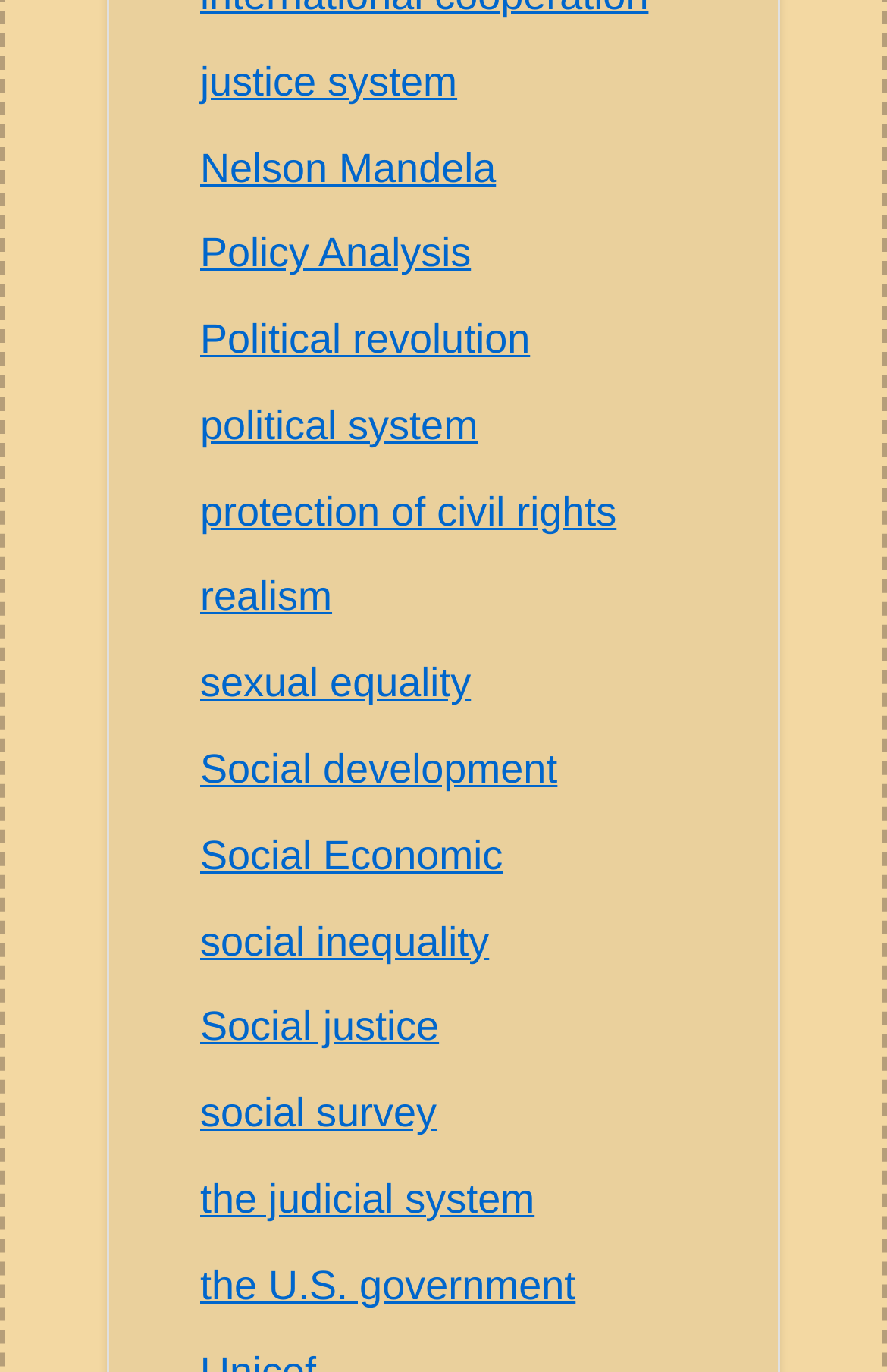Identify the bounding box coordinates of the clickable section necessary to follow the following instruction: "explore policy analysis". The coordinates should be presented as four float numbers from 0 to 1, i.e., [left, top, right, bottom].

[0.226, 0.168, 0.531, 0.201]